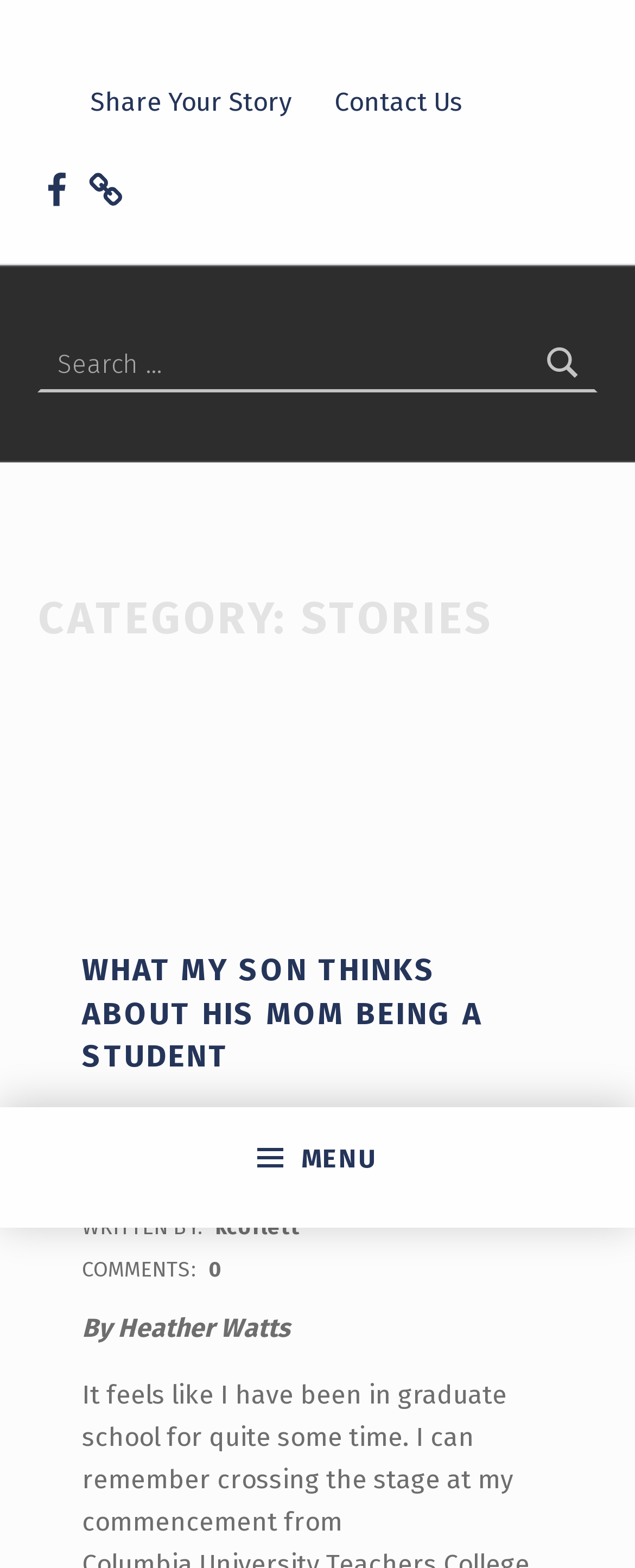Find the bounding box coordinates of the element's region that should be clicked in order to follow the given instruction: "Click on the menu button". The coordinates should consist of four float numbers between 0 and 1, i.e., [left, top, right, bottom].

[0.0, 0.659, 1.0, 0.736]